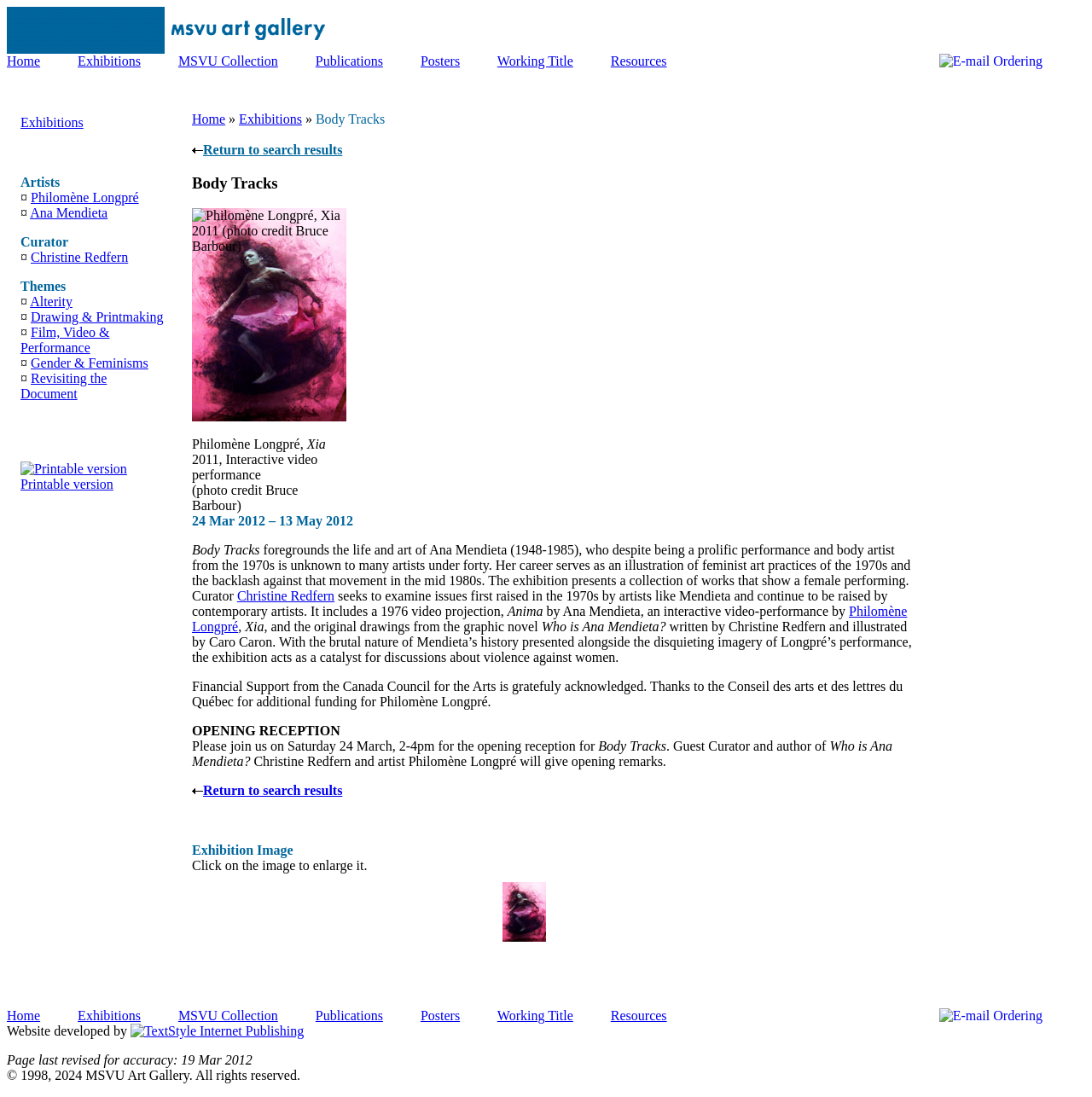Respond with a single word or phrase to the following question:
What is the name of the exhibition?

Body Tracks